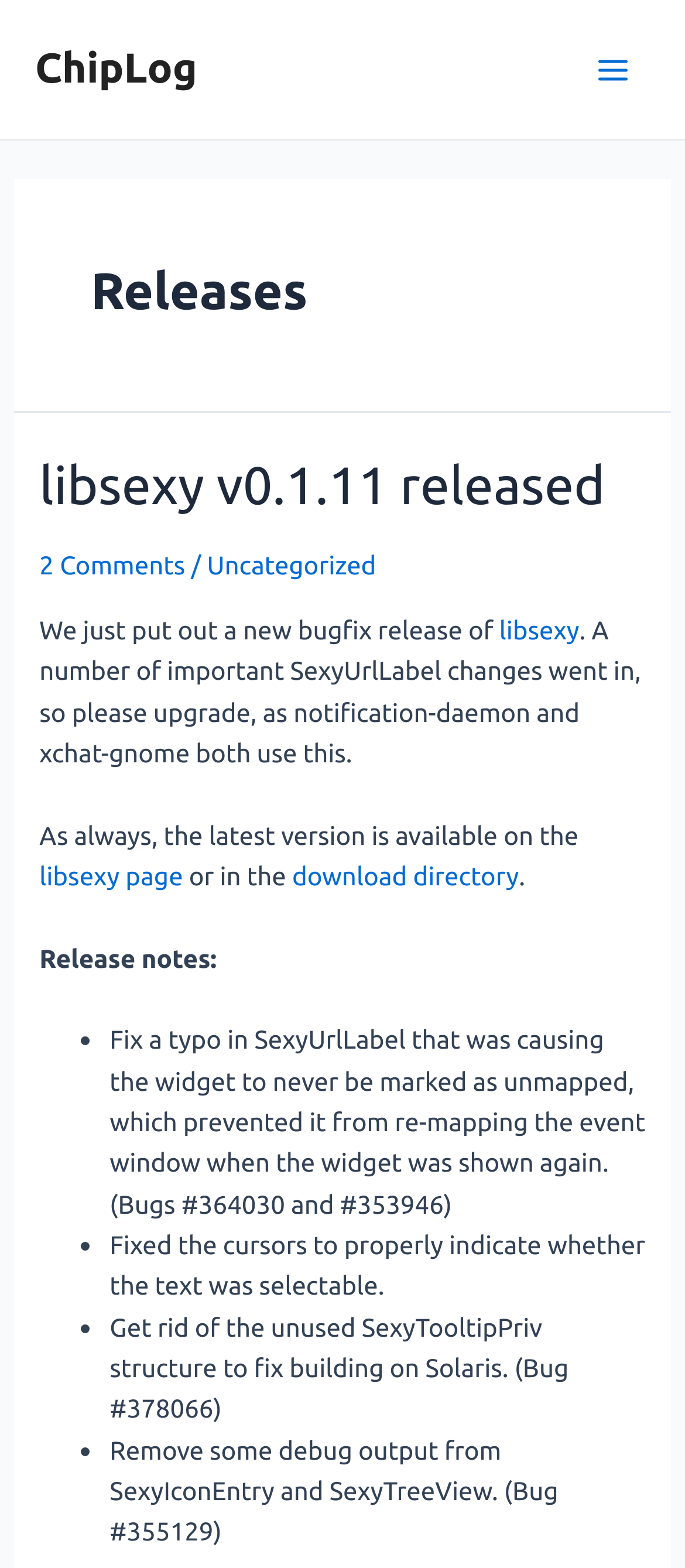Locate the bounding box of the UI element described in the following text: "value="Search"".

None